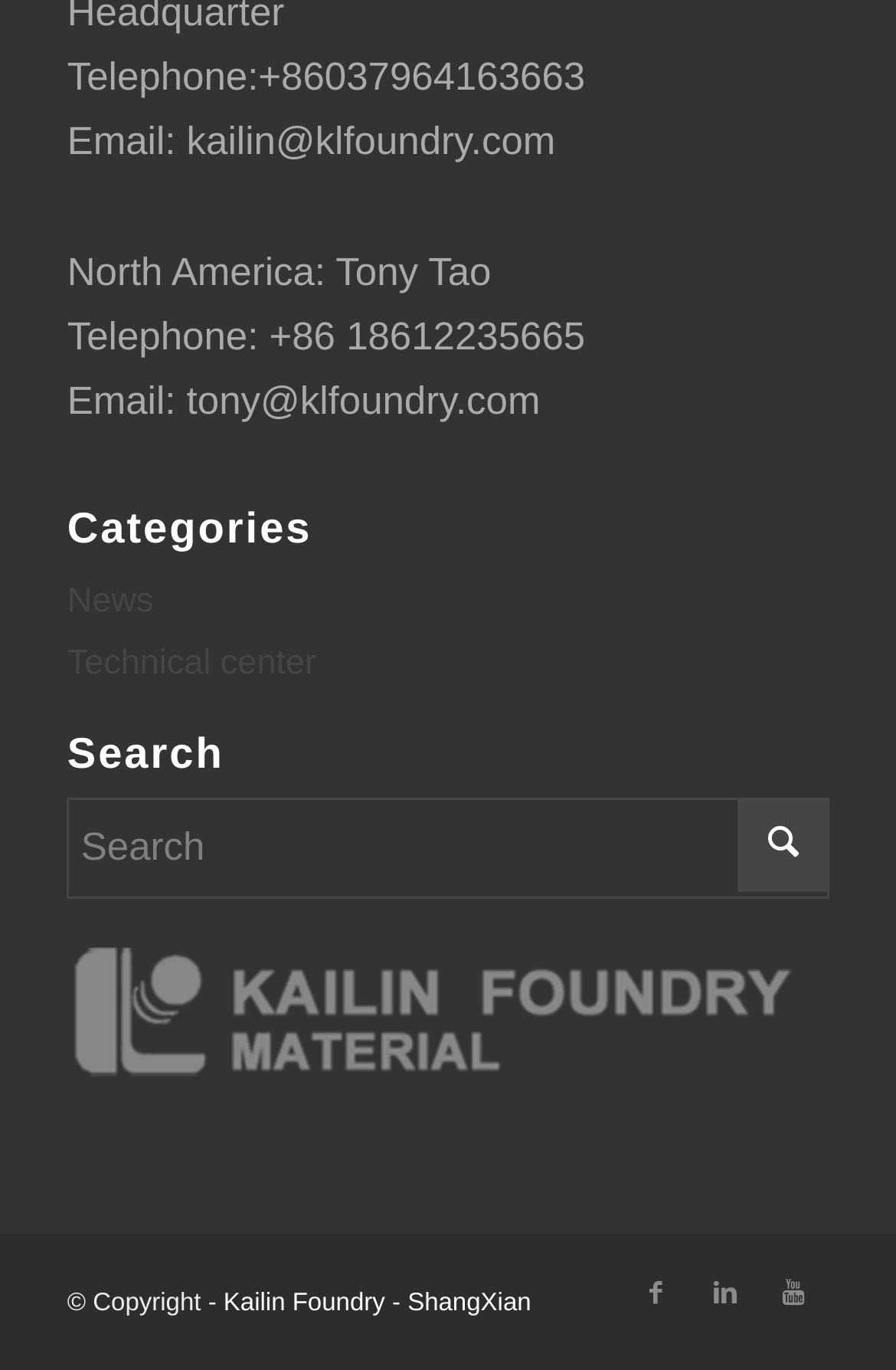Locate the bounding box coordinates of the region to be clicked to comply with the following instruction: "Click on Kailin Foundry". The coordinates must be four float numbers between 0 and 1, in the form [left, top, right, bottom].

[0.249, 0.941, 0.43, 0.961]